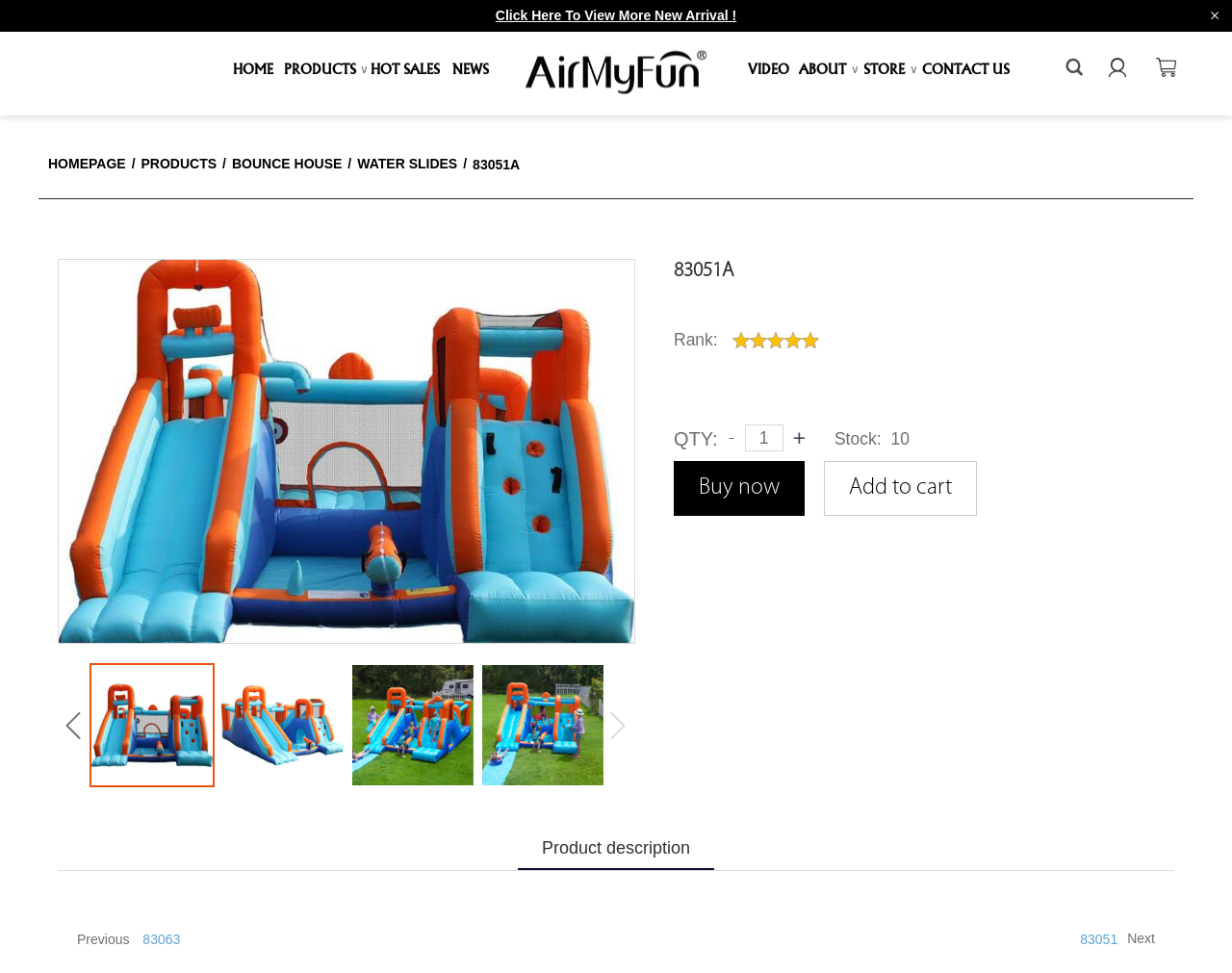What is the last item in the 'STORE' section? Based on the image, give a response in one word or a short phrase.

1688